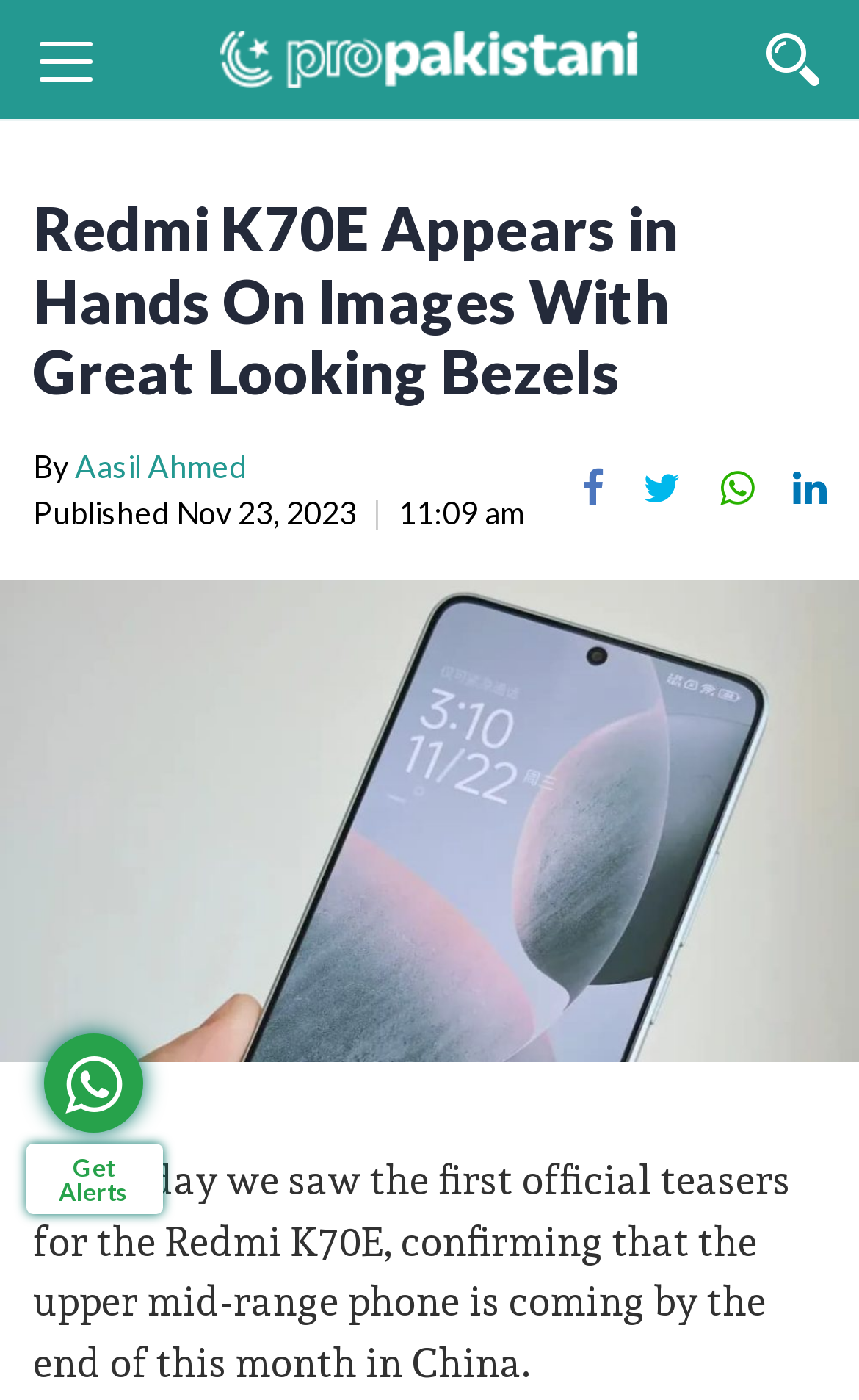Please locate the UI element described by "alt="ProPakistani"" and provide its bounding box coordinates.

[0.256, 0.0, 0.744, 0.085]